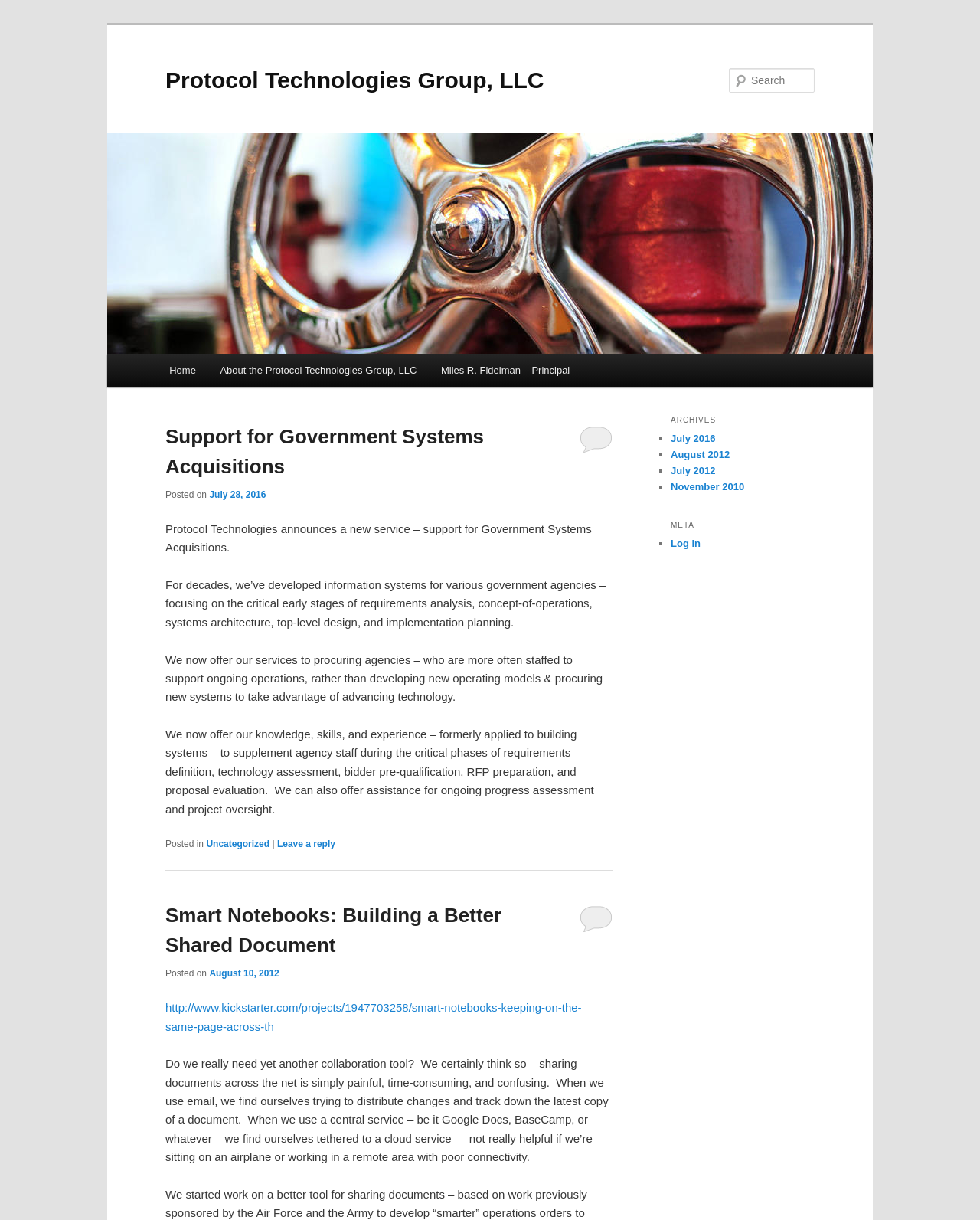Describe the webpage meticulously, covering all significant aspects.

The webpage is about Protocol Technologies Group, LLC, a company that provides services for government systems acquisitions. At the top of the page, there are two "Skip to" links, one for primary content and one for secondary content. Below these links, the company's name is displayed as a heading, with a link to the company's website and an image of the company's logo.

On the top right side of the page, there is a search bar with a "Search" label. Below the search bar, there is a main menu with links to "Home", "About the Protocol Technologies Group, LLC", and "Miles R. Fidelman – Principal".

The main content of the page is divided into two sections. The first section is an article about the company's new service, support for government systems acquisitions. The article is dated July 28, 2016, and describes the company's experience in developing information systems for government agencies. The article also explains how the company can now offer its services to procuring agencies to support the critical phases of requirements definition, technology assessment, and proposal evaluation.

The second section is a list of archived articles, with links to articles dated August 10, 2012, and July 2012. Each article has a heading, a date, and a brief summary.

On the right side of the page, there is a complementary section with a heading "ARCHIVES" and a list of links to archived articles, organized by month and year. Below the archives section, there is a "META" section with a link to log in.

Overall, the webpage provides information about Protocol Technologies Group, LLC, its services, and its expertise in government systems acquisitions, as well as a list of archived articles related to the company's services.